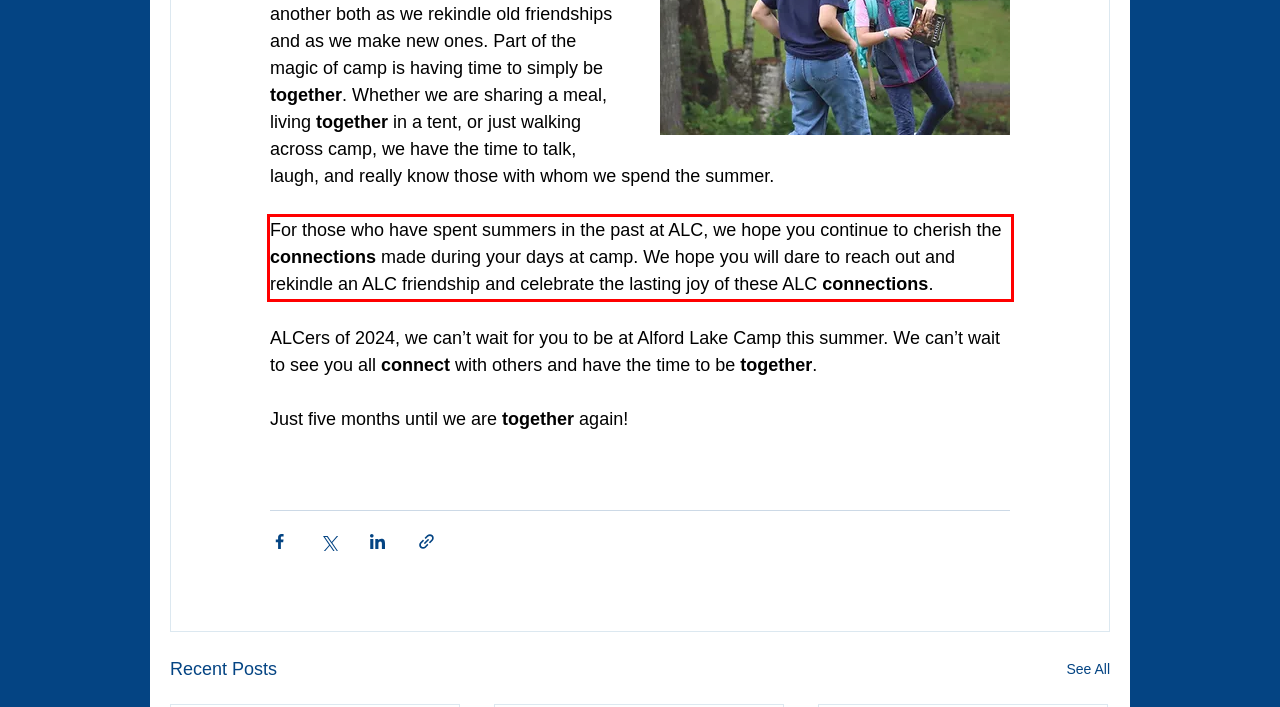Examine the screenshot of the webpage, locate the red bounding box, and perform OCR to extract the text contained within it.

For those who have spent summers in the past at ALC, we hope you continue to cherish the connections made during your days at camp. We hope you will dare to reach out and rekindle an ALC friendship and celebrate the lasting joy of these ALC connections.